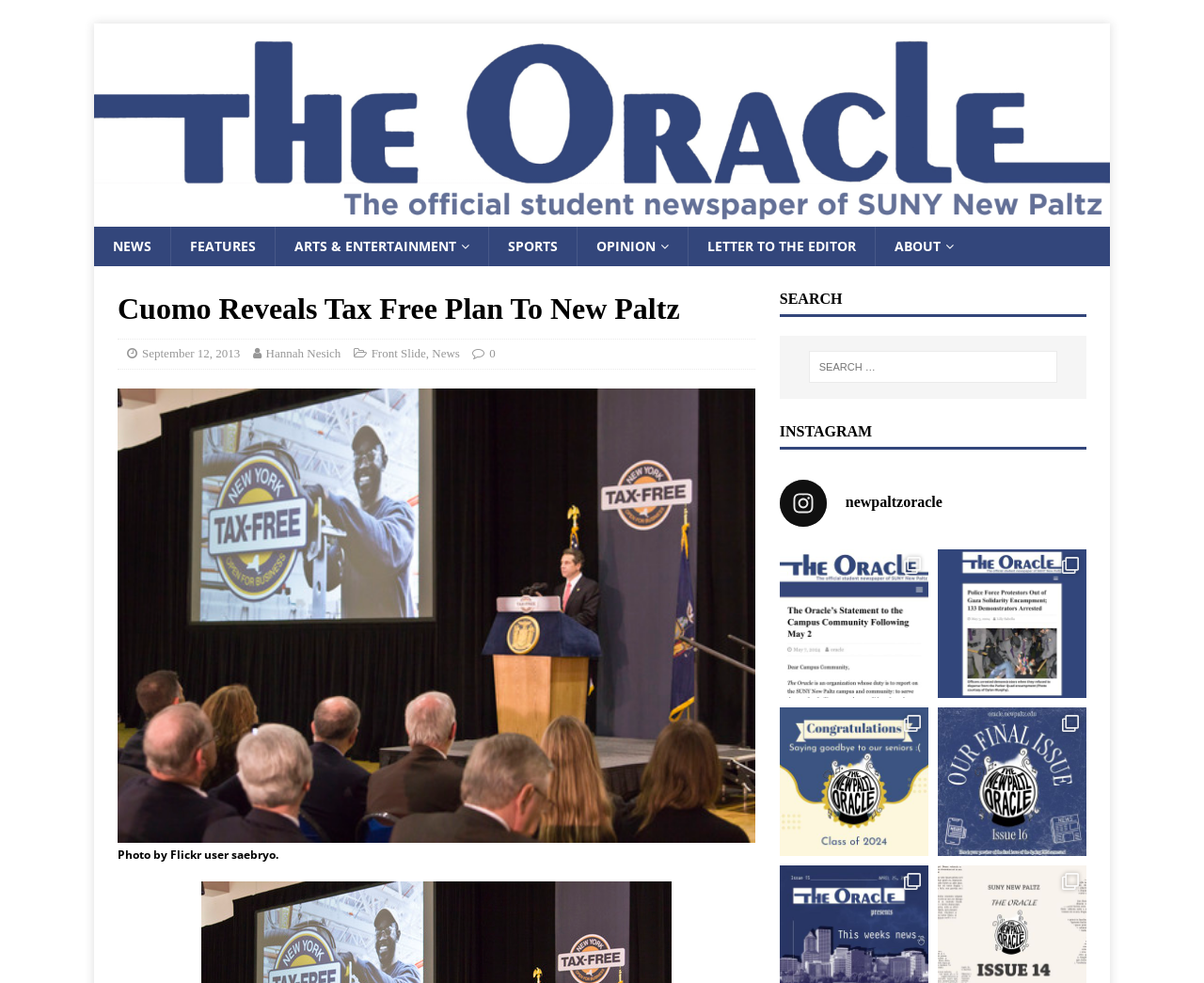Find and extract the text of the primary heading on the webpage.

Cuomo Reveals Tax Free Plan To New Paltz